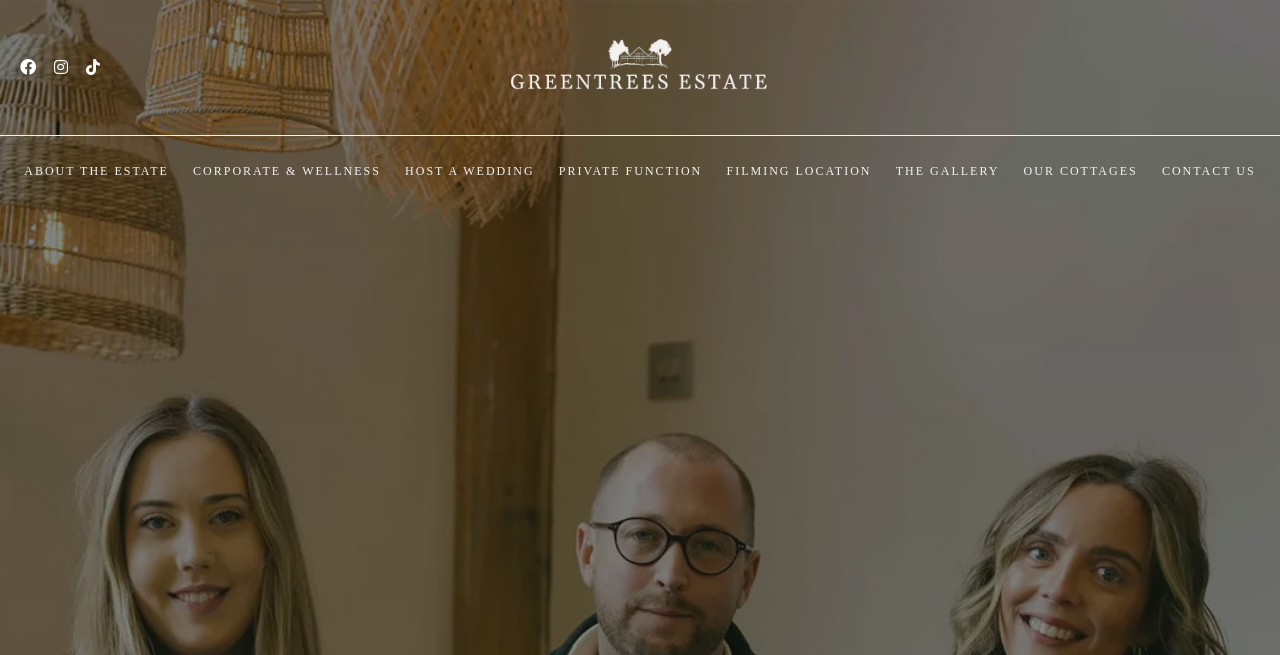Please predict the bounding box coordinates of the element's region where a click is necessary to complete the following instruction: "Explore the CORPORATE & WELLNESS section". The coordinates should be represented by four float numbers between 0 and 1, i.e., [left, top, right, bottom].

[0.151, 0.251, 0.298, 0.272]